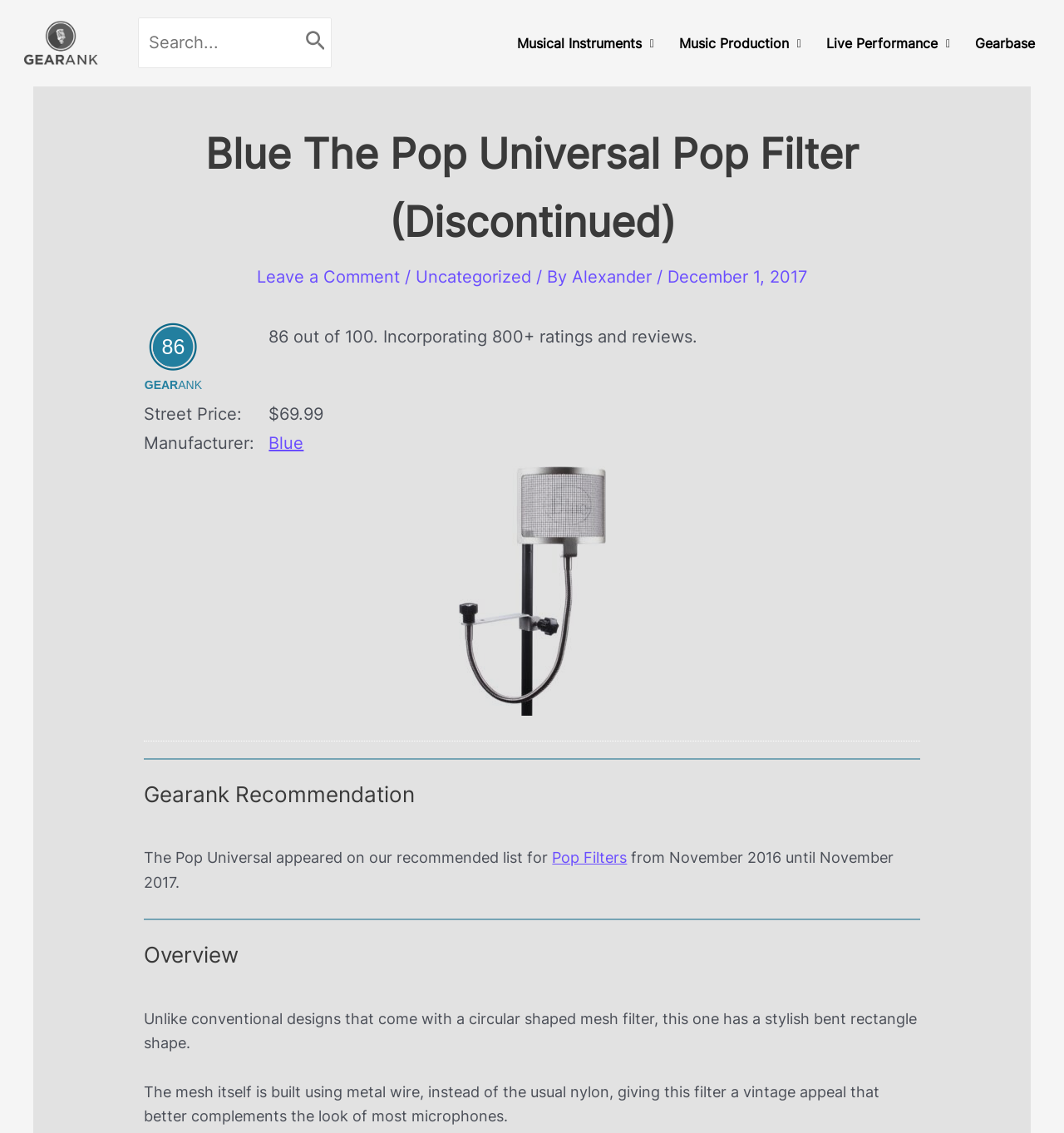Give a complete and precise description of the webpage's appearance.

This webpage is about the Blue The Pop Universal Pop Filter, a discontinued product. At the top left, there is a Gearank logo image. Next to it, there is a search bar with a search button on the right. Below the search bar, there are four navigation links: Musical Instruments, Music Production, Live Performance, and Gearbase.

The main content of the page is divided into sections. The first section has a heading with the product name and a comment link. Below it, there is a category section with links to Uncategorized and the author's name, Alexander. The date of the post, December 1, 2017, is also displayed.

To the right of the category section, there are three lines of text: "86", "GEAR", and "ANK". Below them, there is a rating section with a score of 86 out of 100, based on 800+ ratings and reviews. The street price of the product, $69.99, and the manufacturer, Blue, are also displayed.

The next section has a heading "Gearank Recommendation" and a paragraph of text explaining that the product was on the recommended list for Pop Filters from November 2016 to November 2017. Below it, there is an "Overview" section with two paragraphs describing the product's design and features.